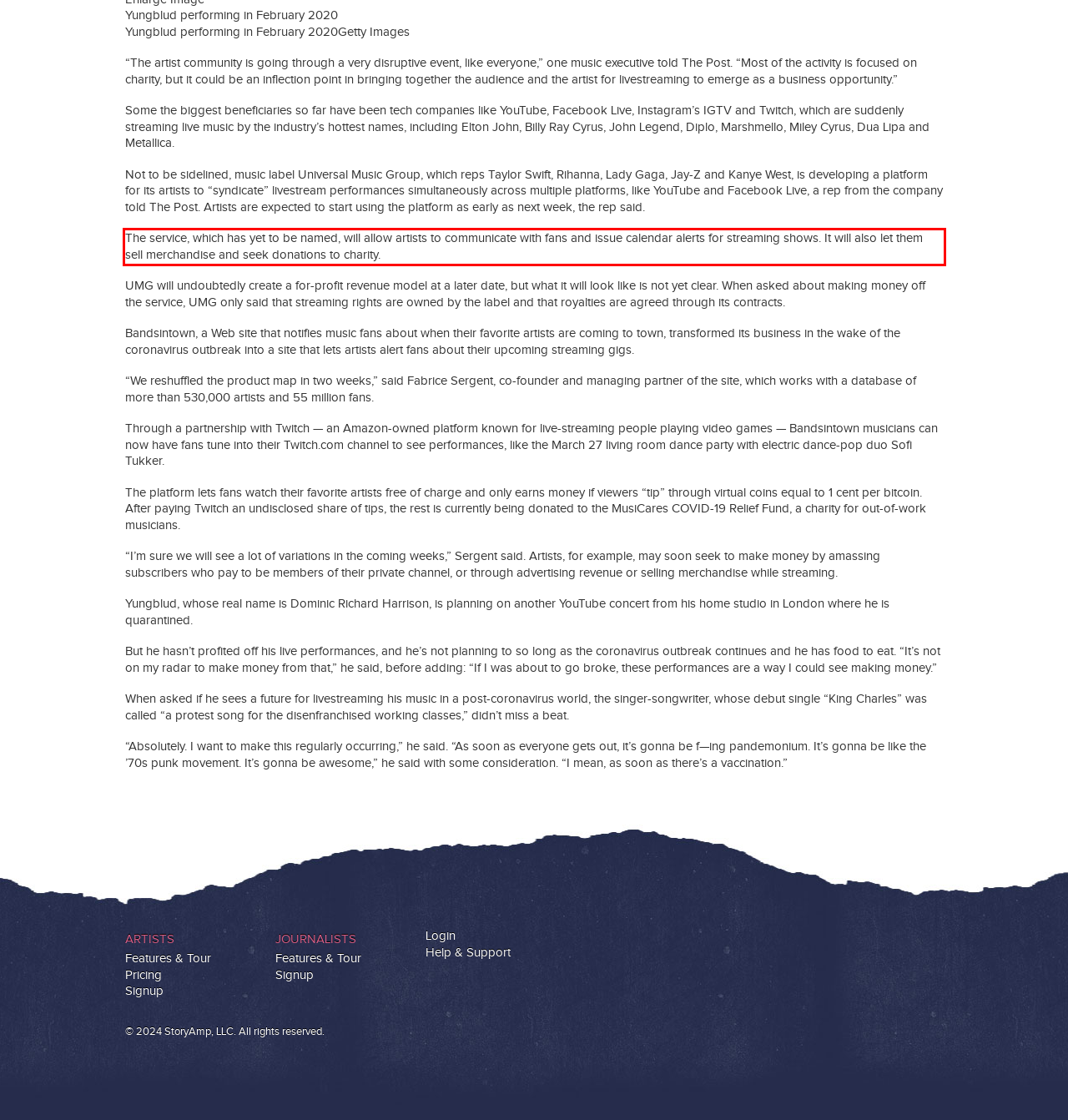From the screenshot of the webpage, locate the red bounding box and extract the text contained within that area.

The service, which has yet to be named, will allow artists to communicate with fans and issue calendar alerts for streaming shows. It will also let them sell merchandise and seek donations to charity.